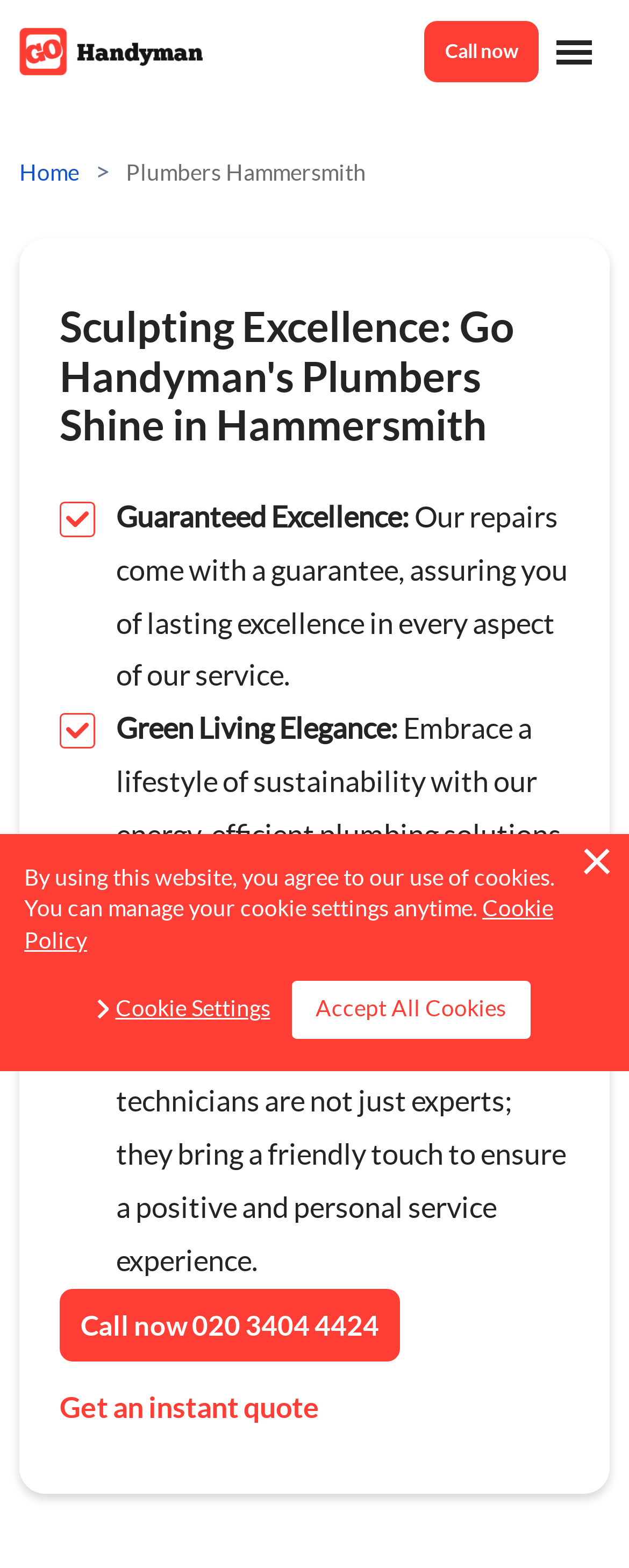Please determine the bounding box coordinates for the UI element described as: "Call now 020 3404 4424".

[0.674, 0.013, 0.856, 0.052]